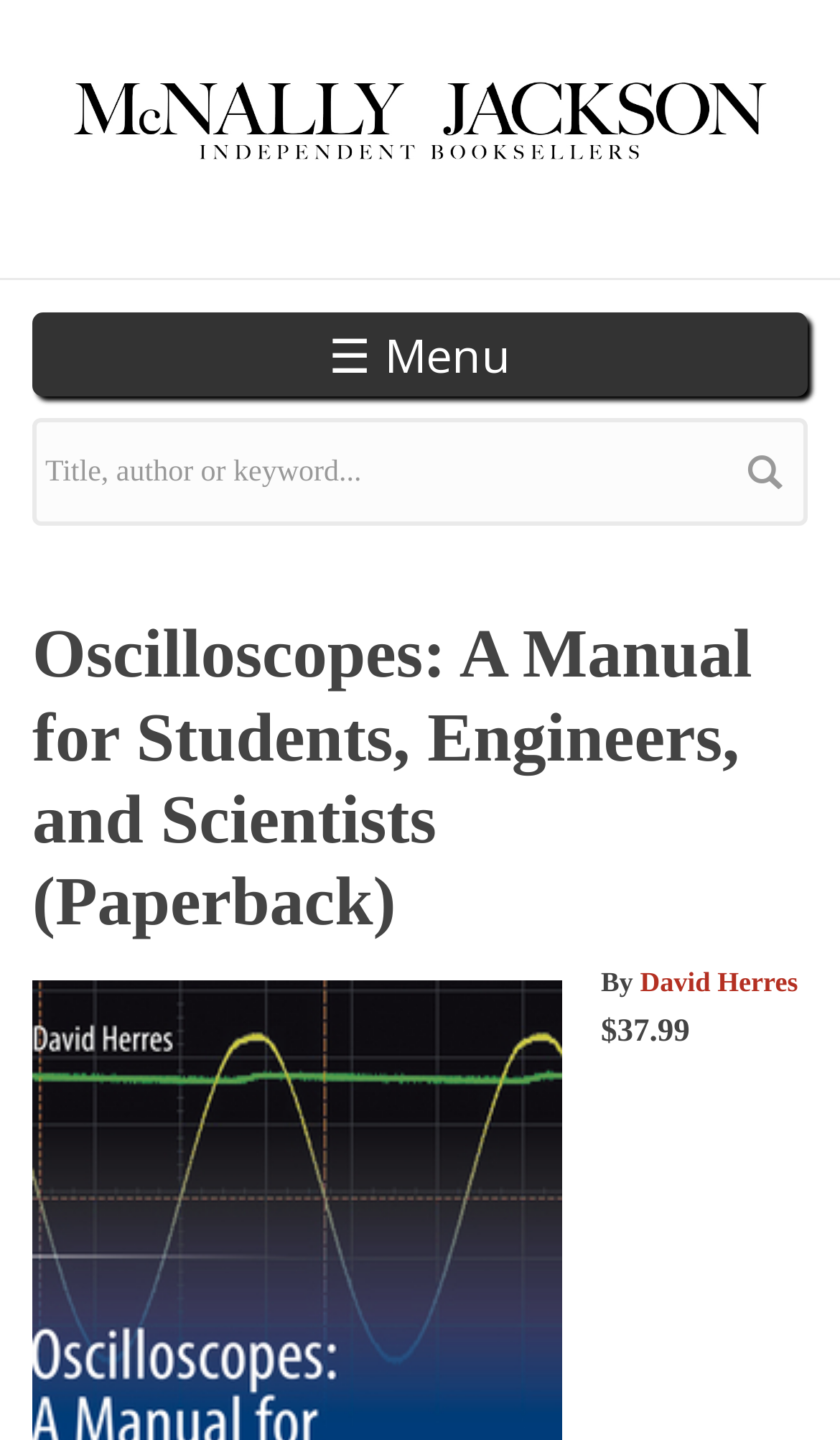Determine the main headline of the webpage and provide its text.

Oscilloscopes: A Manual for Students, Engineers, and Scientists (Paperback)